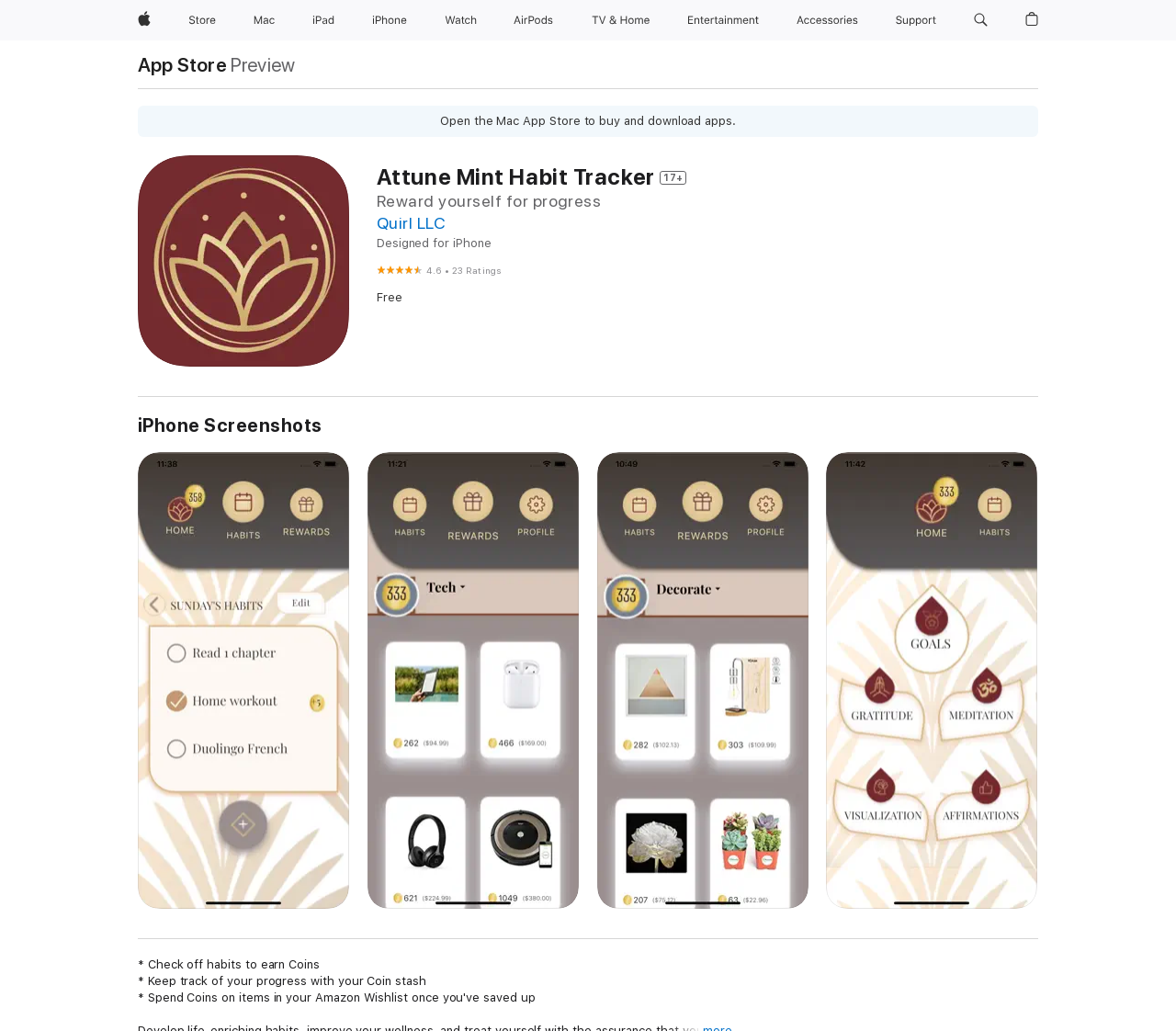Please locate the bounding box coordinates of the element that should be clicked to complete the given instruction: "View Quirl LLC".

[0.32, 0.207, 0.379, 0.225]